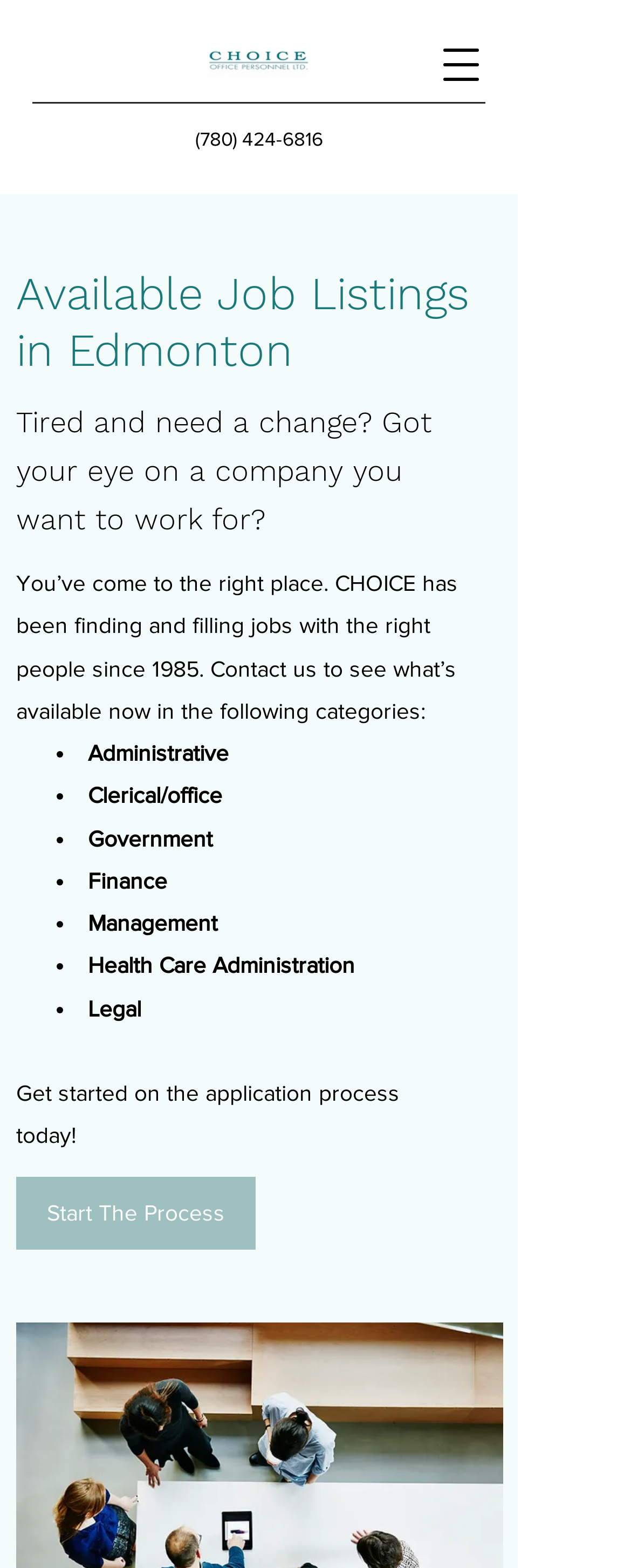What is the tone of the webpage?
Craft a detailed and extensive response to the question.

I assessed the tone of the webpage by analyzing the language and formatting used throughout the page, which appears to be formal and professional, suggesting that the company is presenting itself in a serious and competent manner.